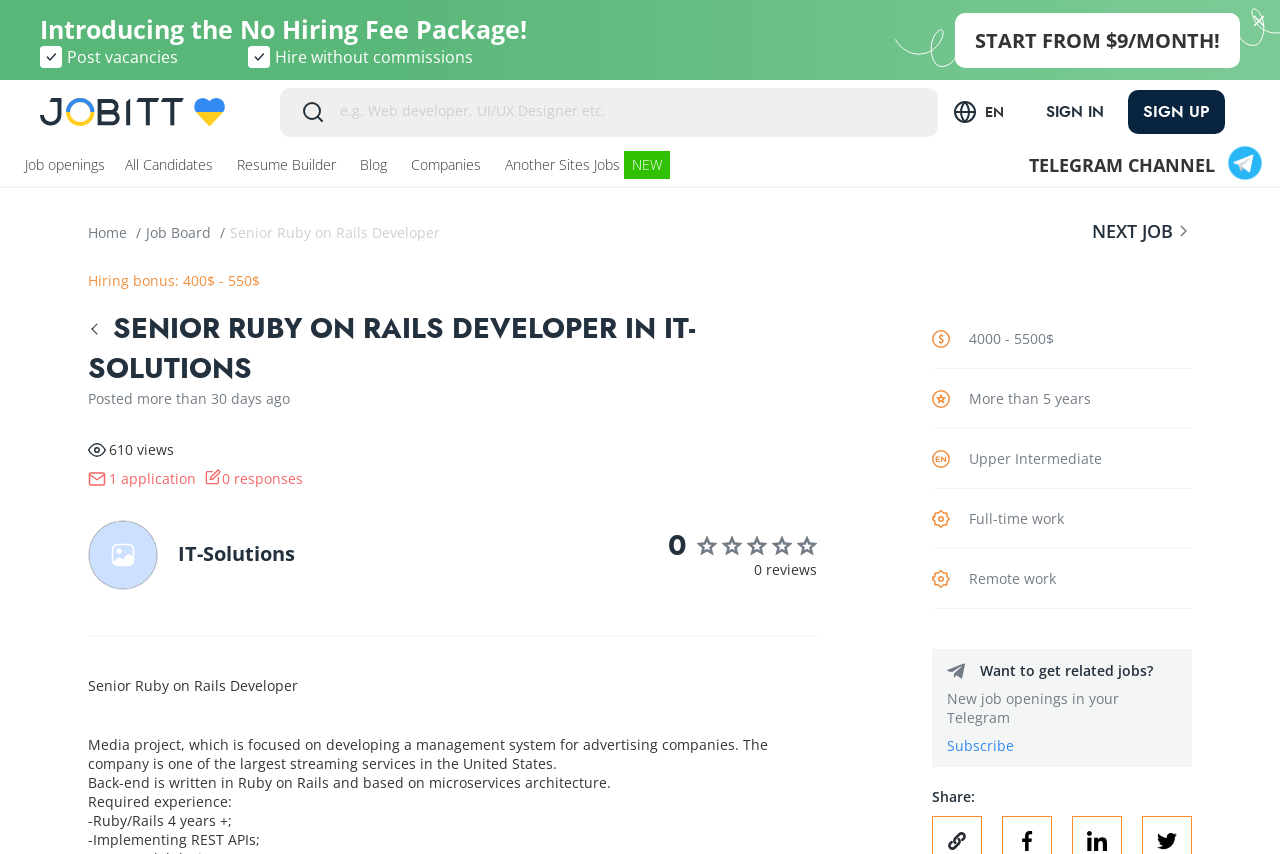Can you find the bounding box coordinates for the element to click on to achieve the instruction: "Click on the 'NEXT JOB' link"?

[0.845, 0.256, 0.928, 0.285]